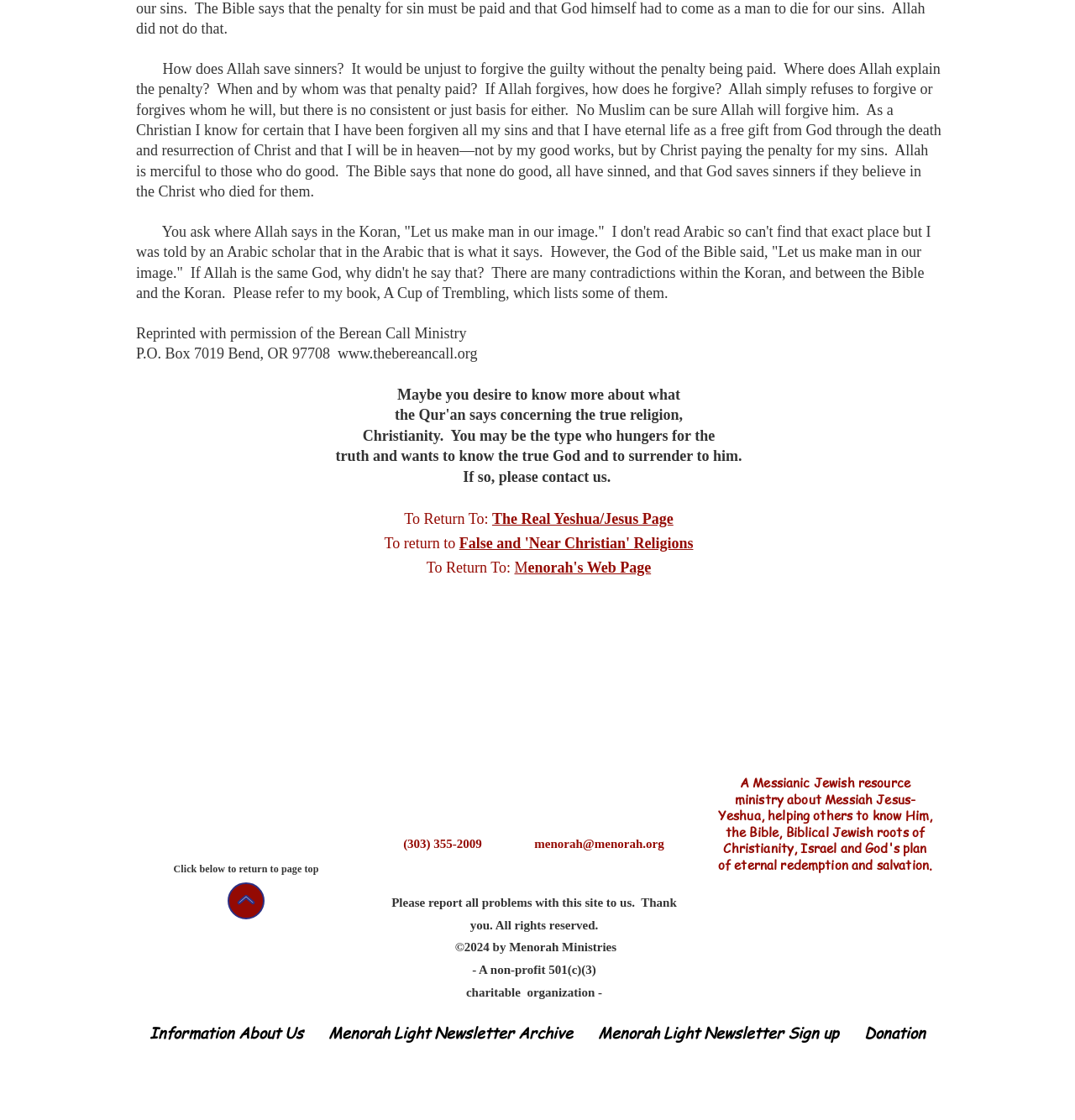Please find and report the bounding box coordinates of the element to click in order to perform the following action: "Click Jaipur to Nagpur home shifting services". The coordinates should be expressed as four float numbers between 0 and 1, in the format [left, top, right, bottom].

None